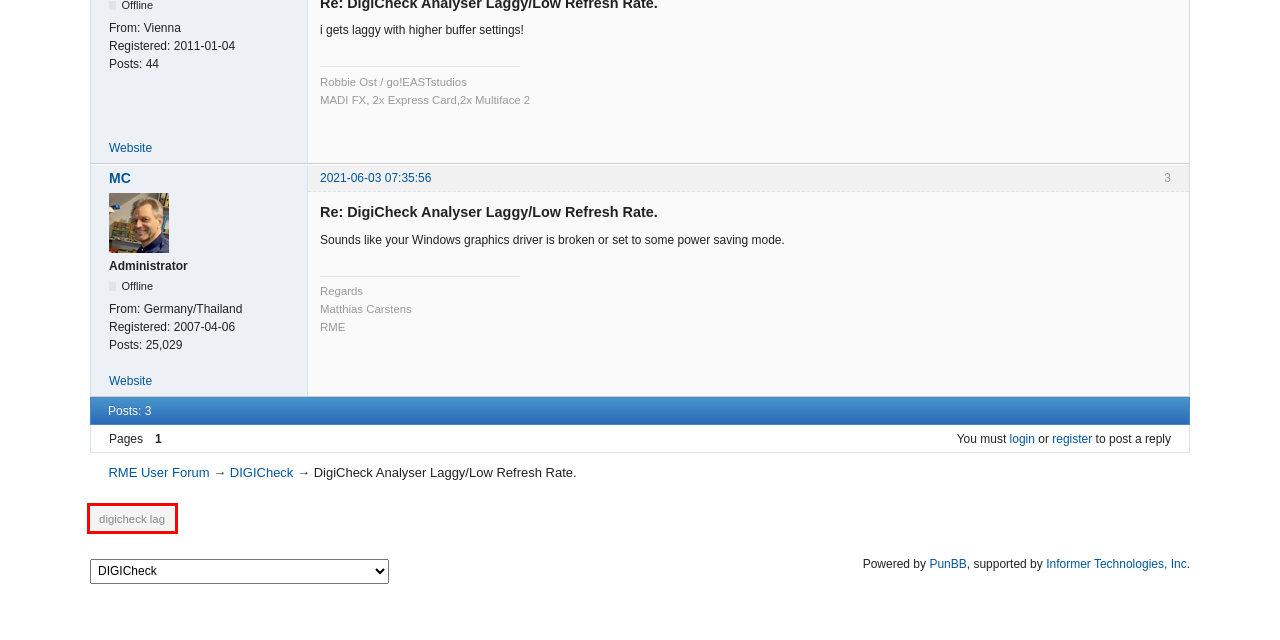You are given a screenshot of a webpage within which there is a red rectangle bounding box. Please choose the best webpage description that matches the new webpage after clicking the selected element in the bounding box. Here are the options:
A. Login to RME User Forum — RME User Forum
B. DIGICheck (Page 1) — RME User Forum
C. PunBB
D. Recently active topics (Page 1) — RME User Forum
E. Informer Technologies, Inc.
F. Search results (Page 1) — RME User Forum
G. MC's profile — RME User Forum
H. Go! East Studios

F